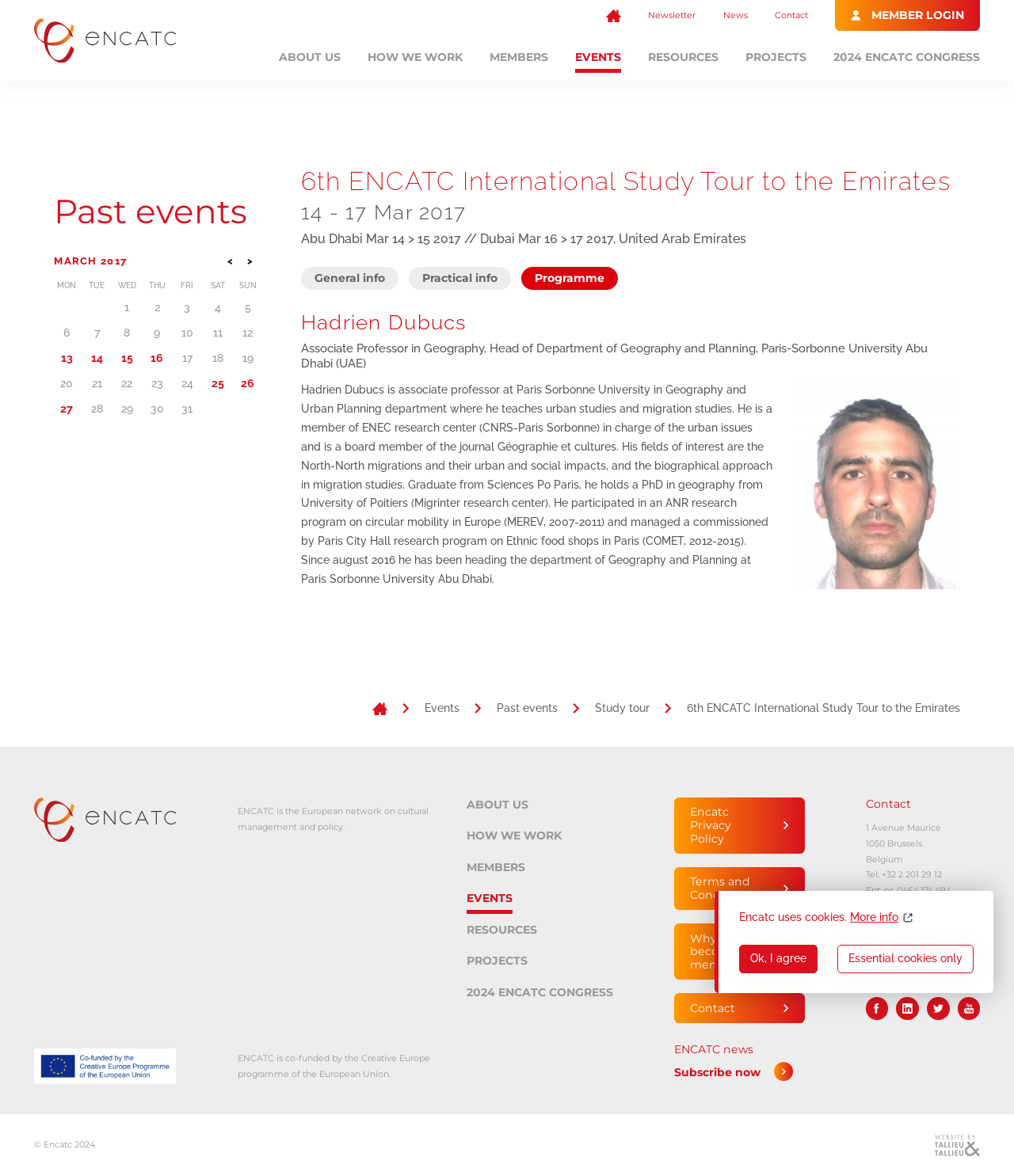Give a complete and precise description of the webpage's appearance.

The webpage is about ENCATC, the European network on cultural management and policy. At the top of the page, there is a notification bar with a message "Encatc uses cookies" and two buttons "Ok, I agree" and "Essential cookies only". Below this bar, there is a header section with a logo of ENCATC on the left and several links on the right, including "Encatc", "Newsletter", "News", "Contact", and "MEMBER LOGIN".

Below the header section, there is a navigation menu with links to different sections of the website, including "ABOUT US", "HOW WE WORK", "MEMBERS", "EVENTS", "RESOURCES", "PROJECTS", and "2024 ENCATC CONGRESS".

The main content of the page is divided into two sections. On the left, there is a calendar section with a header "MARCH 2017" and a series of buttons with dates from 1 to 31. Below the calendar, there are several links to past events.

On the right, there are two articles. The first article has a heading "6th ENCATC International Study Tour to the Emirates" and provides information about the event, including the date, location, and a brief description. There are also three links to "General info", "Practical info", and "Programme".

The second article is about Hadrien Dubucs, an associate professor in geography, and provides a brief biography and a photo of him. The biography describes his academic background, research interests, and experience.

At the bottom of the page, there is a footer section with a link to "Encatc" and a small image.